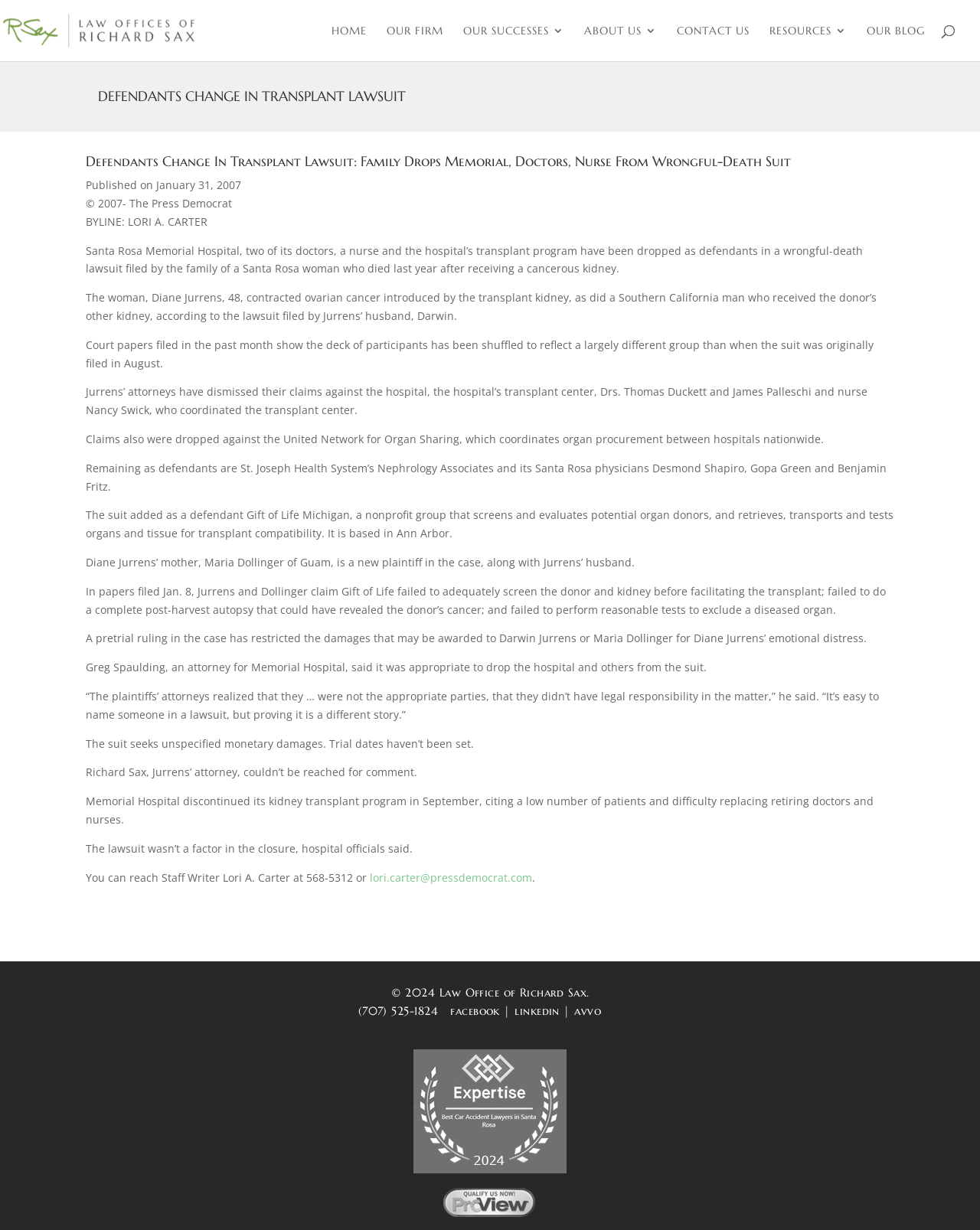Explain the contents of the webpage comprehensively.

This webpage is about a law firm, specifically the Law Offices of Richard Sax, and features an article about a transplant lawsuit. At the top of the page, there is a logo and a link to the law firm's name, "Law Offices of Richard Sax". Below this, there is a navigation menu with links to different sections of the website, including "HOME", "OUR FIRM", "OUR SUCCESSES 3", "ABOUT US 3", "CONTACT US", "RESOURCES 3", and "OUR BLOG".

The main content of the page is an article with the title "DEFENDANTS CHANGE IN TRANSPLANT LAWSUIT" and a subheading "Family Drops Memorial, Doctors, Nurse From Wrongful-Death Suit". The article is divided into several paragraphs, with the first paragraph providing an overview of the lawsuit. The subsequent paragraphs provide more details about the case, including the defendants that have been dropped and the remaining defendants.

The article is accompanied by several static text elements, including the publication date, copyright information, and a byline. There are also several links and images scattered throughout the page, including a link to the law firm's contact information and social media profiles.

At the bottom of the page, there is a footer section with copyright information, a phone number, and links to the law firm's social media profiles. There are also two images, one of which is a logo for the law firm, and another that appears to be a badge or certification.